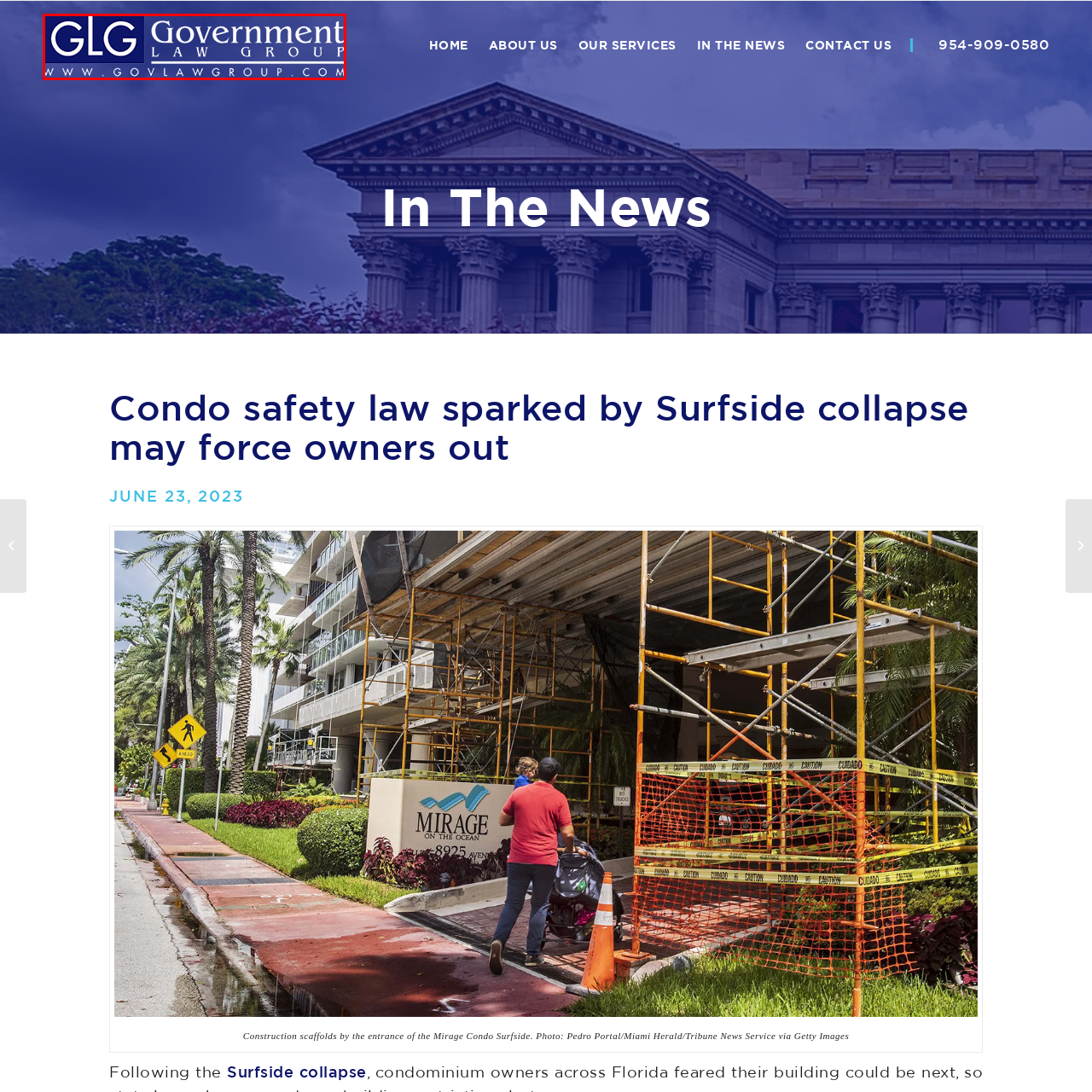What is the website address featured below the logo?
Study the image within the red bounding box and deliver a detailed answer.

The website address 'www.govlawgroup.com' is featured below the logo, indicating a resource for legal services related to government and municipal law.